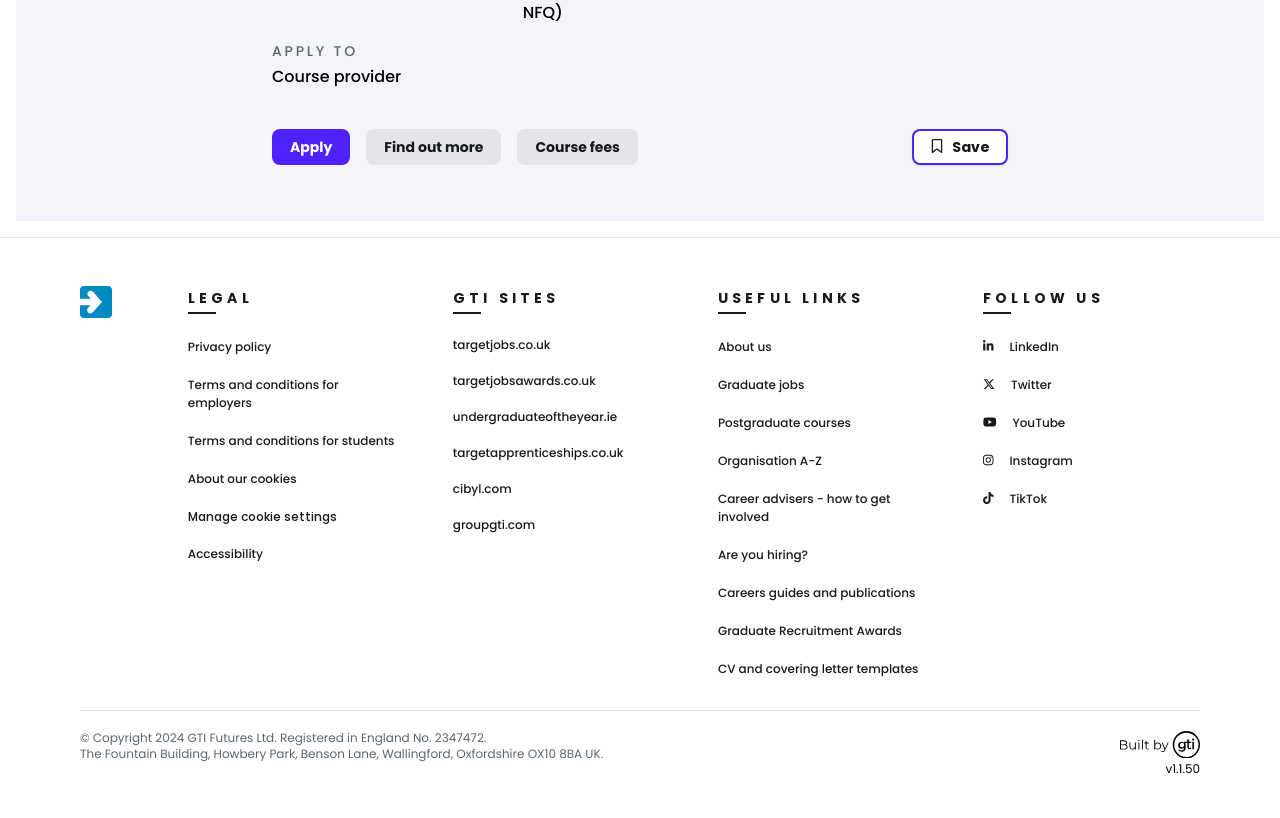Please predict the bounding box coordinates of the element's region where a click is necessary to complete the following instruction: "Leave a reply". The coordinates should be represented by four float numbers between 0 and 1, i.e., [left, top, right, bottom].

None